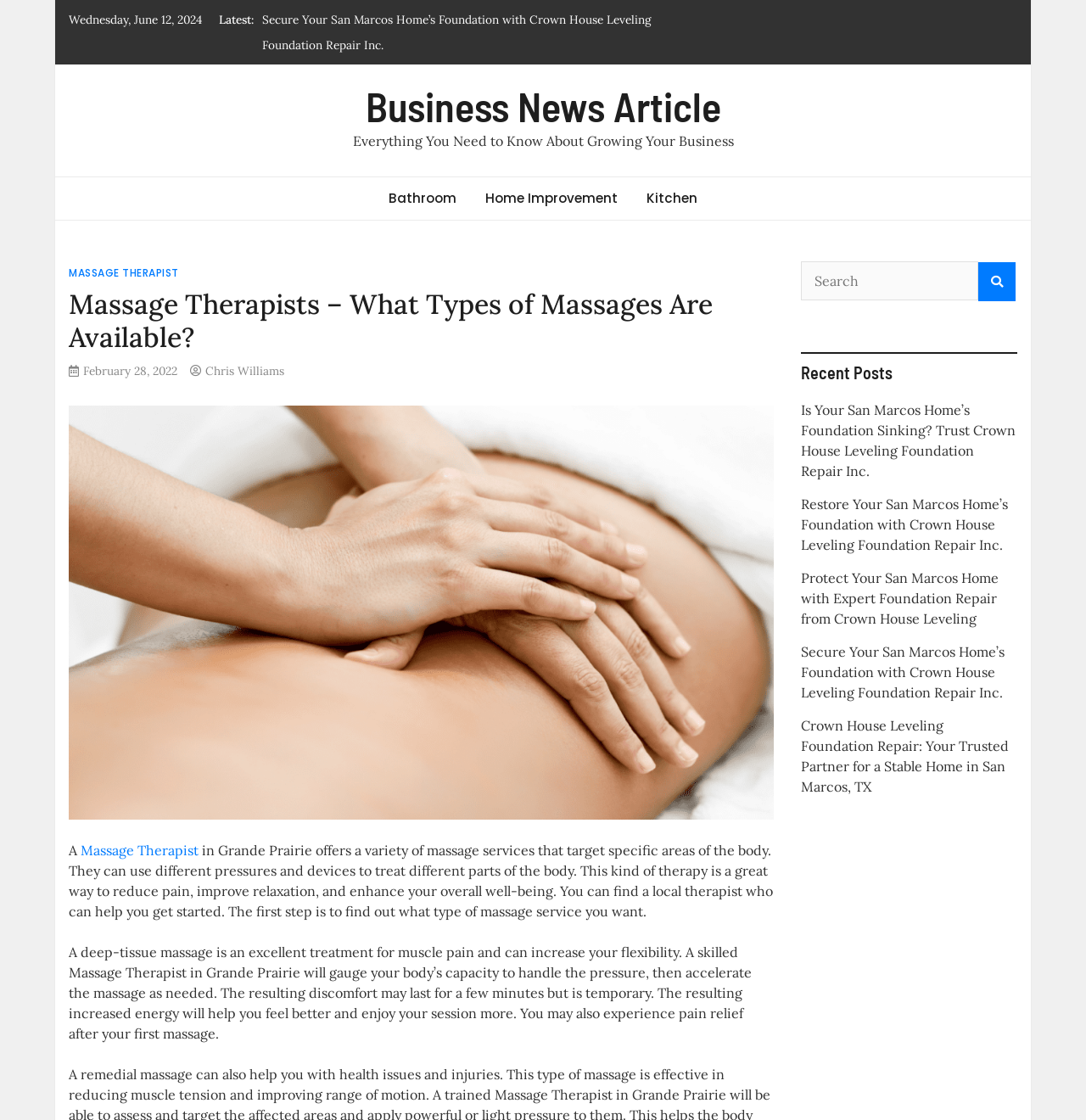Determine the coordinates of the bounding box that should be clicked to complete the instruction: "Read the latest business news article". The coordinates should be represented by four float numbers between 0 and 1: [left, top, right, bottom].

[0.241, 0.026, 0.618, 0.062]